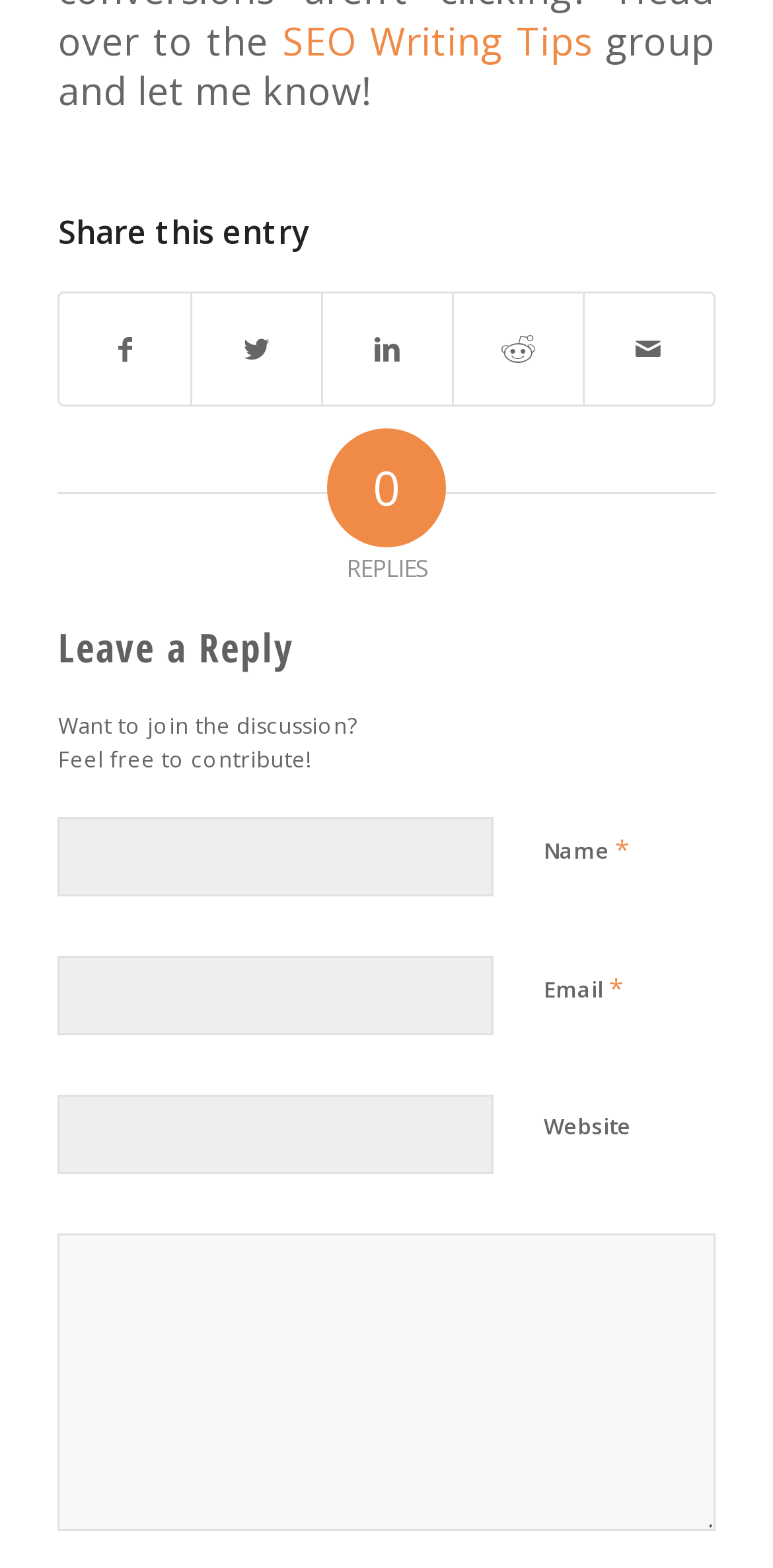Please provide a one-word or short phrase answer to the question:
How many textboxes are there in the webpage?

4